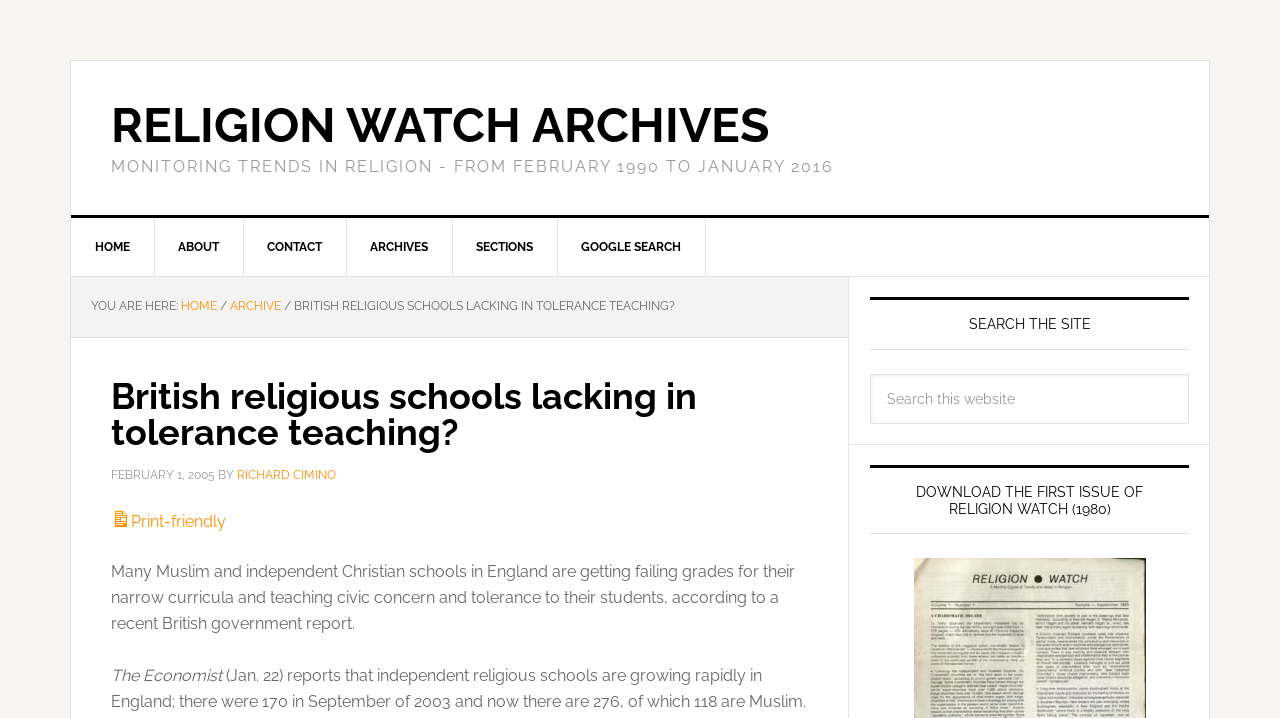Locate the bounding box coordinates of the segment that needs to be clicked to meet this instruction: "Go to home page".

[0.055, 0.304, 0.121, 0.384]